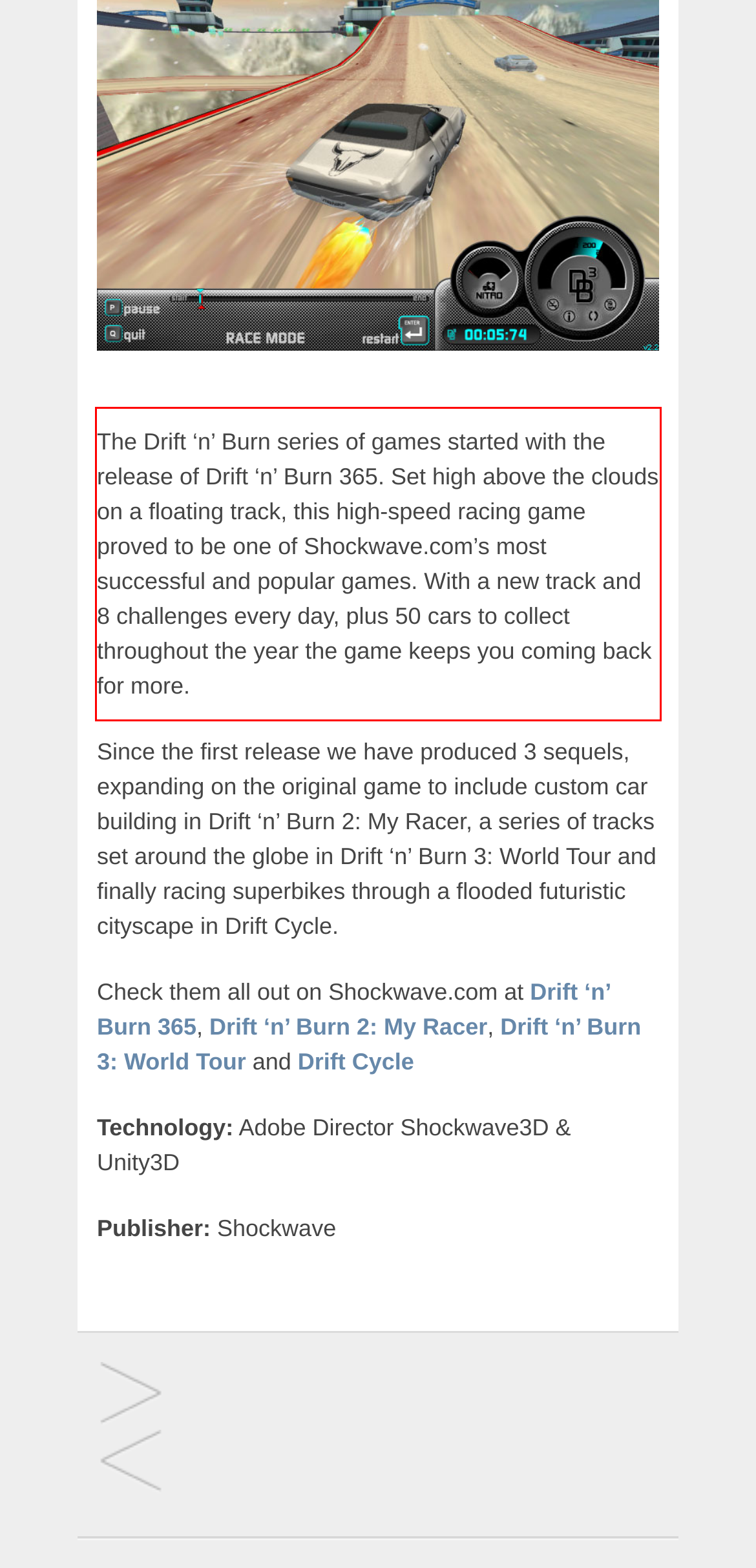Examine the webpage screenshot and use OCR to obtain the text inside the red bounding box.

The Drift ‘n’ Burn series of games started with the release of Drift ‘n’ Burn 365. Set high above the clouds on a floating track, this high-speed racing game proved to be one of Shockwave.com’s most successful and popular games. With a new track and 8 challenges every day, plus 50 cars to collect throughout the year the game keeps you coming back for more.